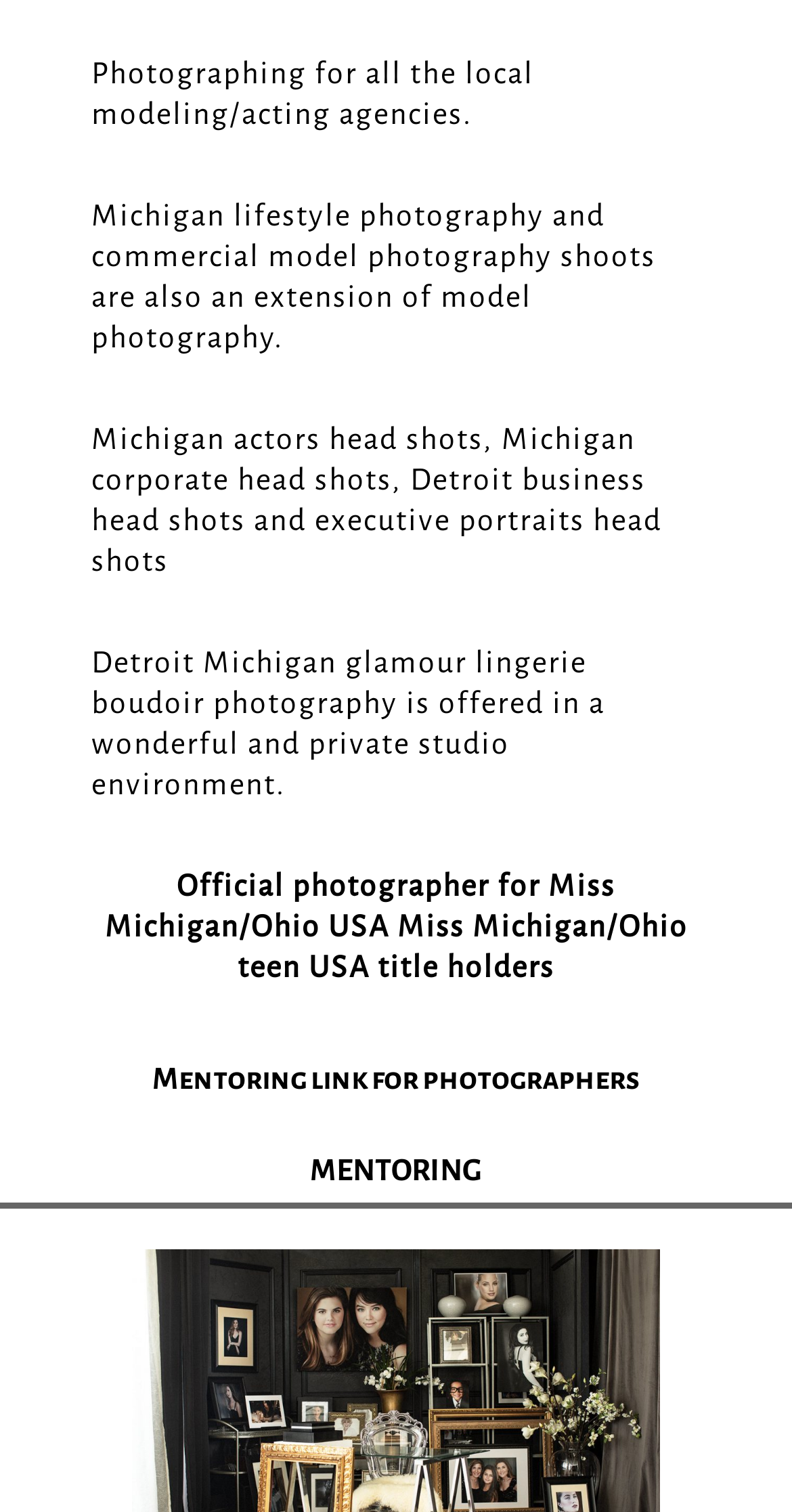Given the content of the image, can you provide a detailed answer to the question?
What type of photography is offered?

Based on the links and text on the webpage, it appears that the website offers various types of photography services, including lifestyle, commercial, head shots, and glamour photography.